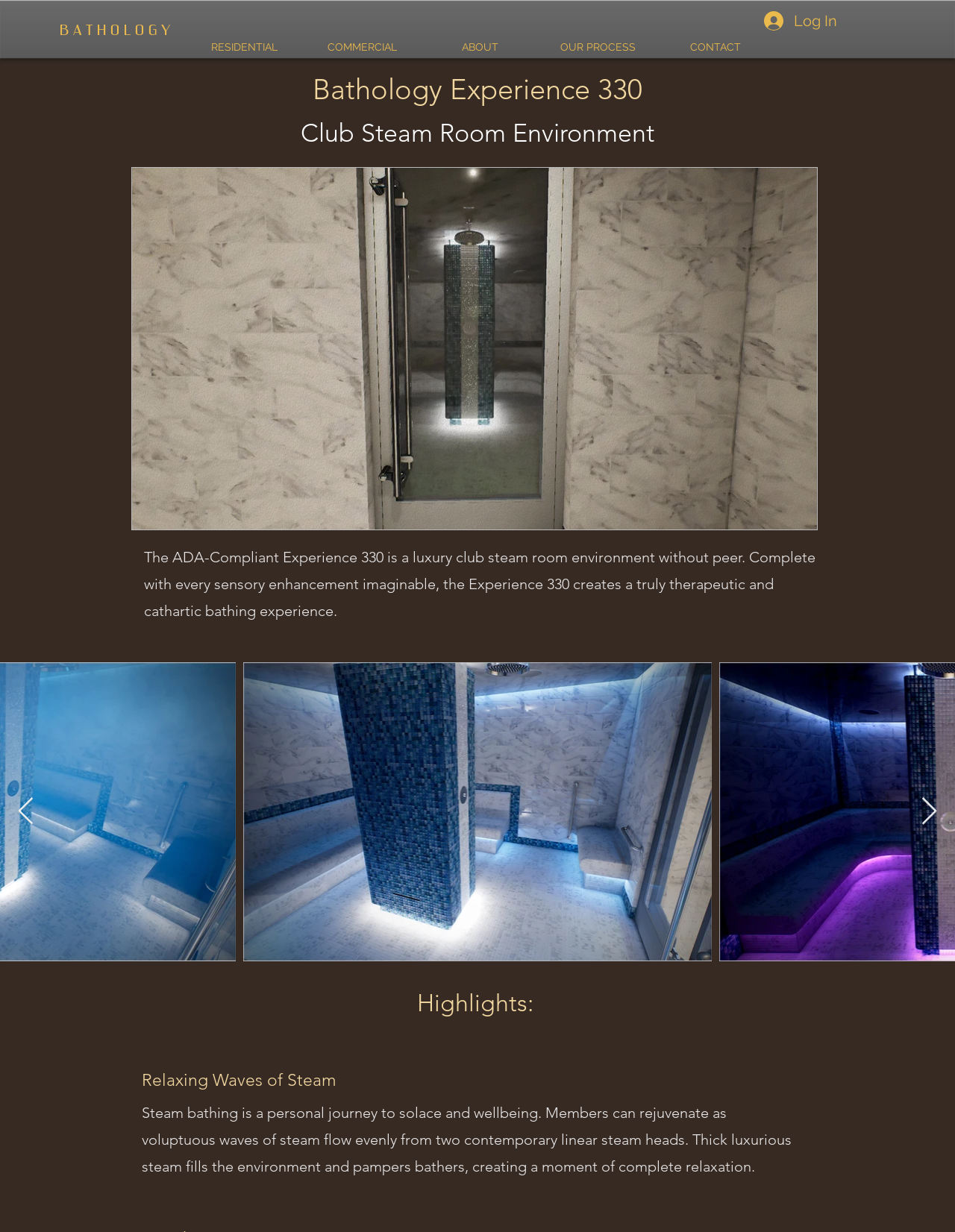Can you find and provide the title of the webpage?

Bathology Experience 330